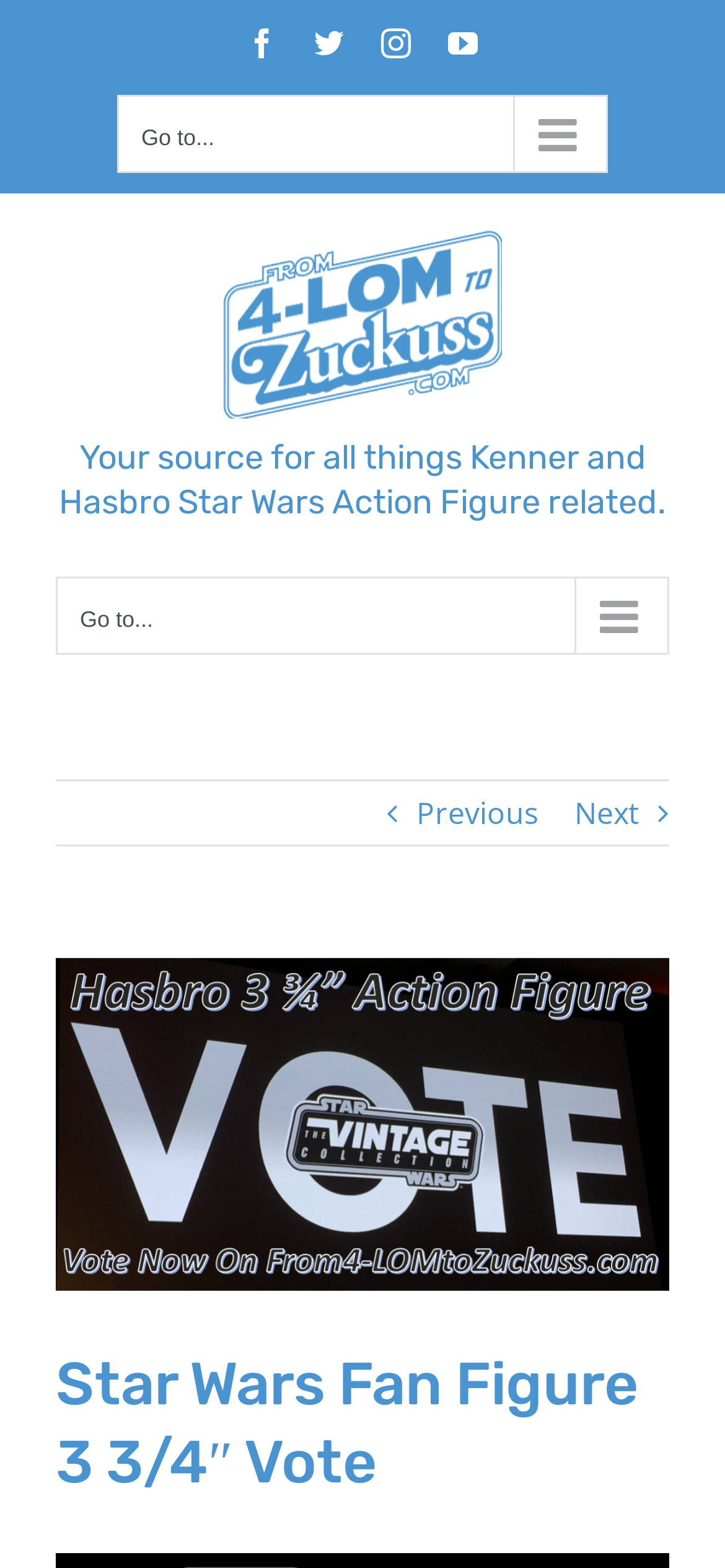Locate the bounding box coordinates of the clickable area to execute the instruction: "Open Instagram page". Provide the coordinates as four float numbers between 0 and 1, represented as [left, top, right, bottom].

[0.526, 0.018, 0.567, 0.037]